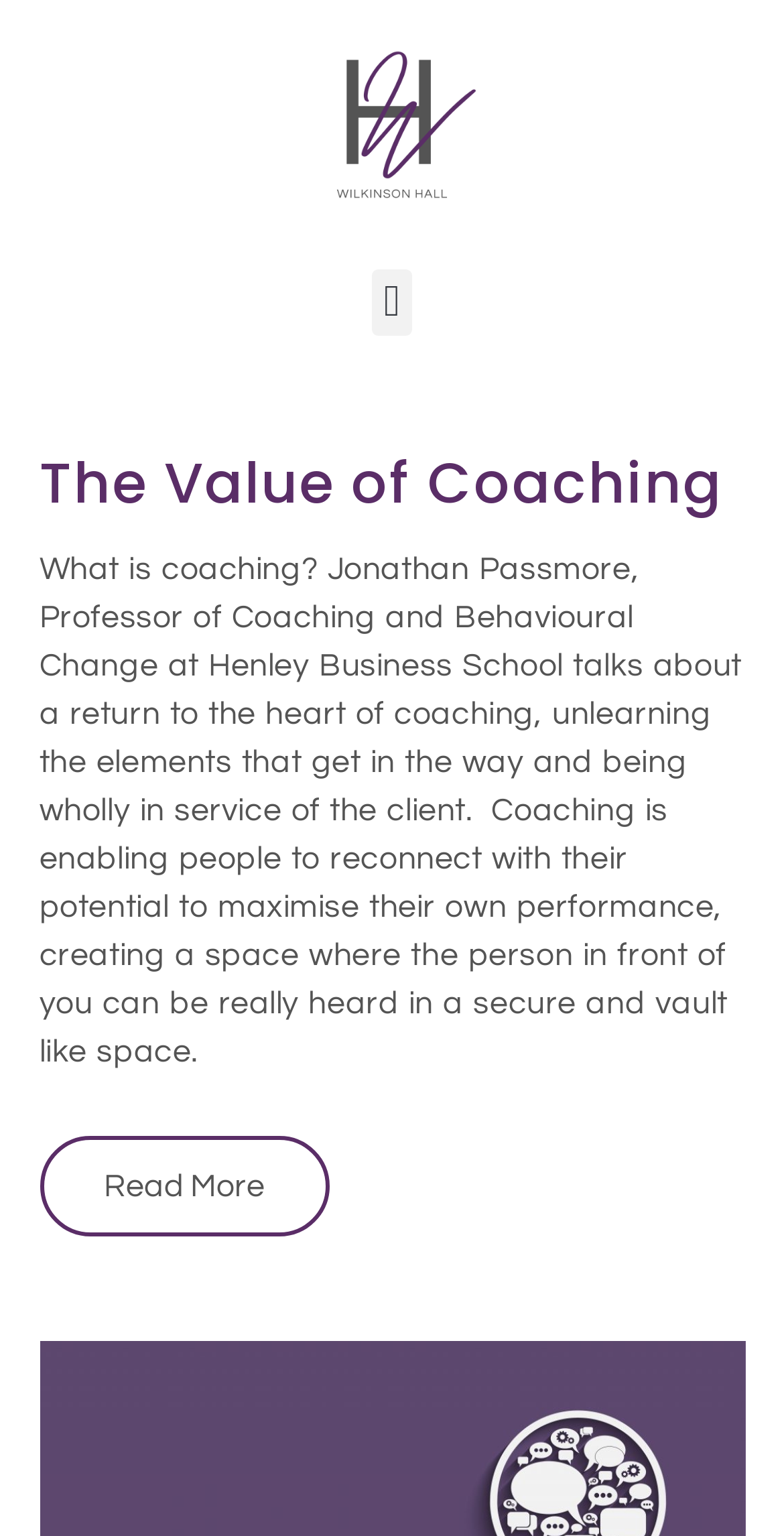Who talks about the return to the heart of coaching? Examine the screenshot and reply using just one word or a brief phrase.

Jonathan Passmore